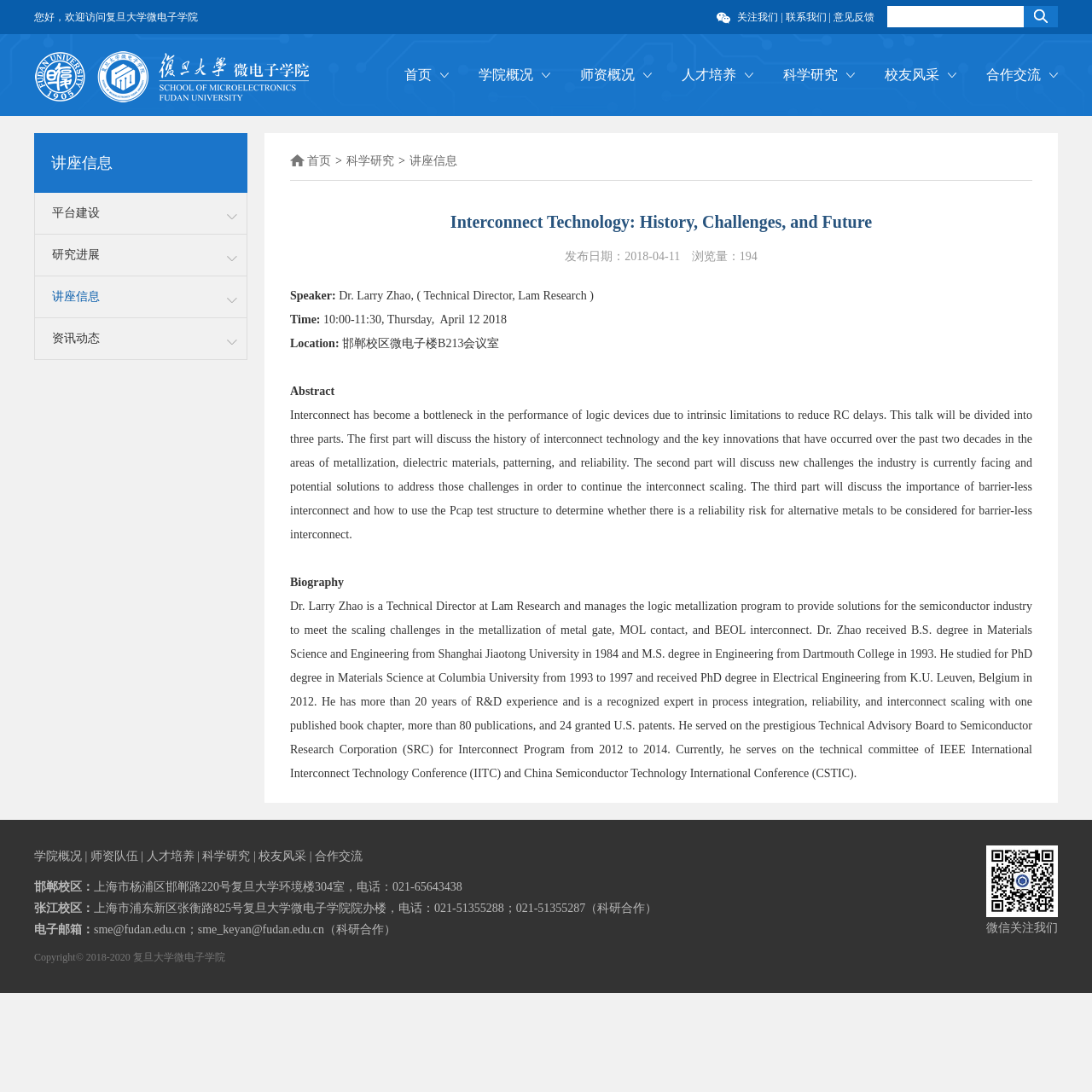Could you provide the bounding box coordinates for the portion of the screen to click to complete this instruction: "contact us"?

[0.719, 0.01, 0.757, 0.021]